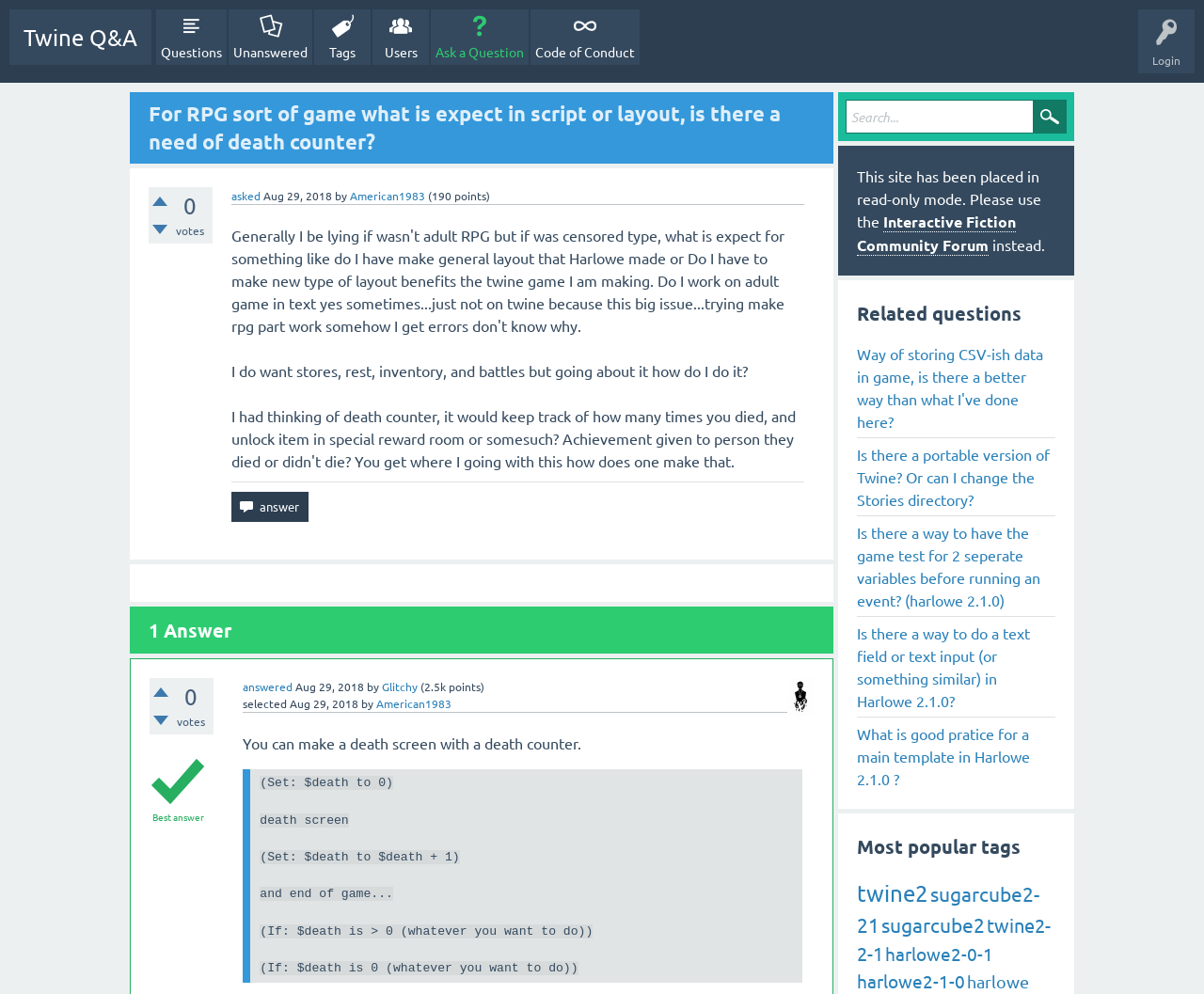Provide a short, one-word or phrase answer to the question below:
What is the username of the person who asked the question?

American1983